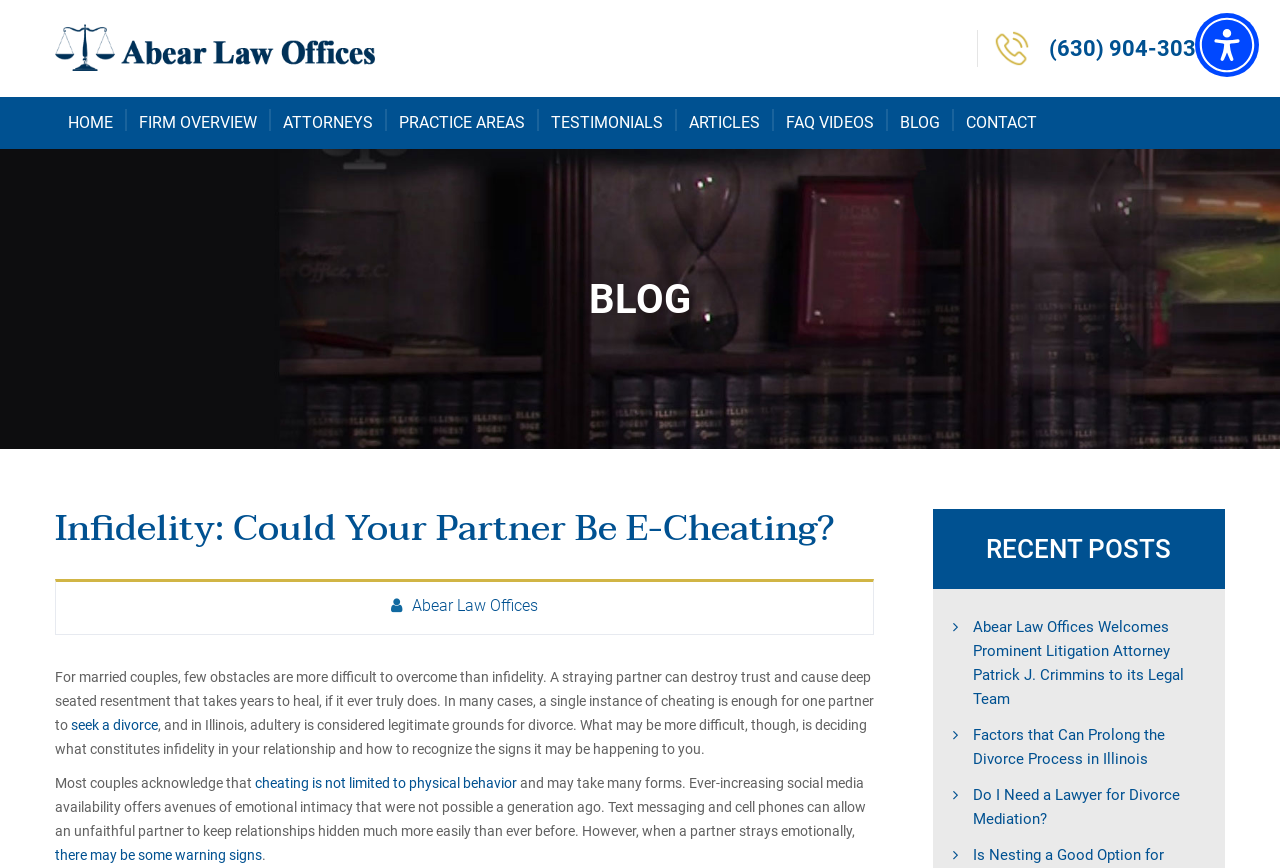What is the topic of the main article?
Using the visual information, respond with a single word or phrase.

Infidelity and e-cheating